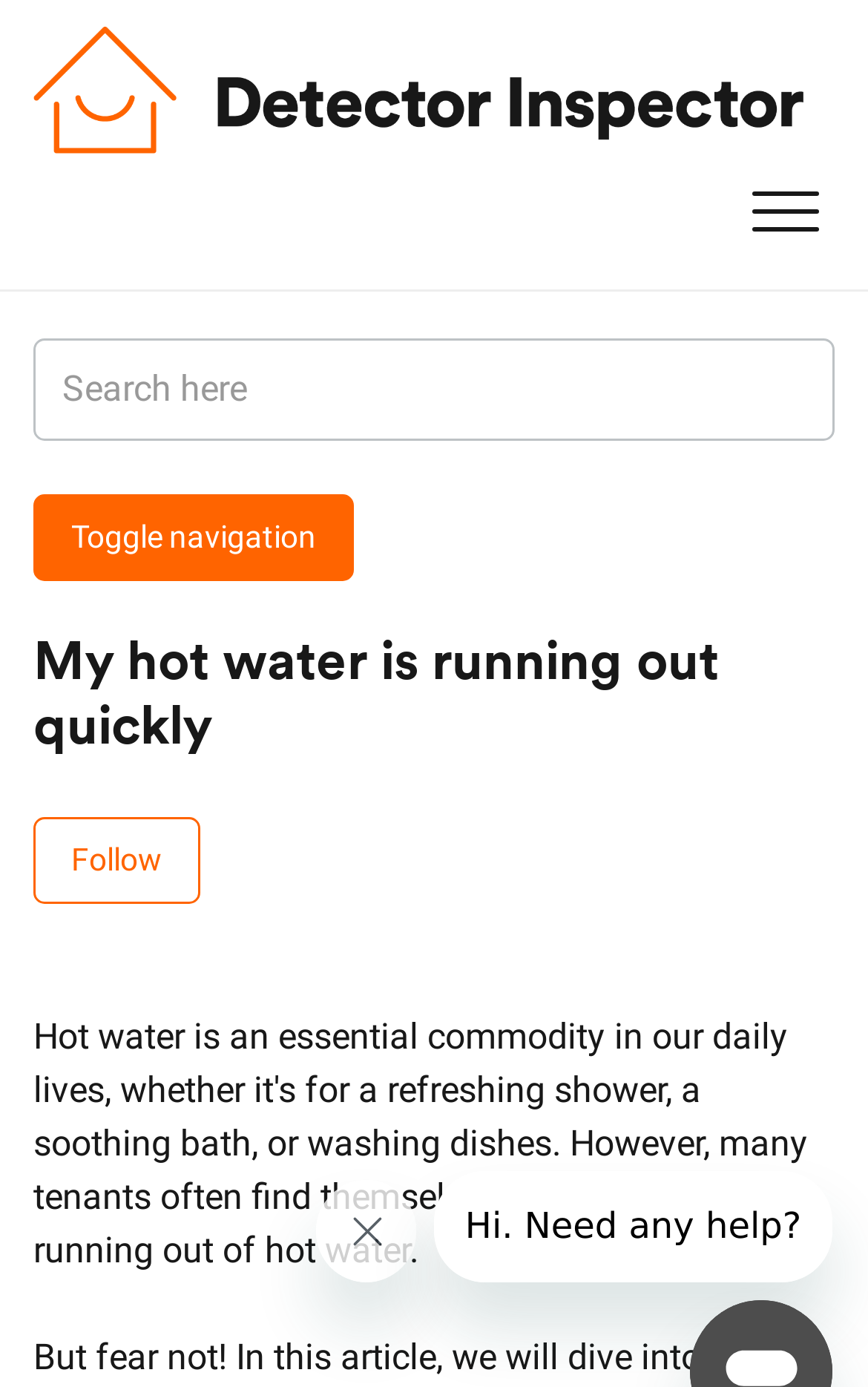What is the text below the 'Follow Article' button?
Please give a detailed and thorough answer to the question, covering all relevant points.

I looked at the element below the 'Follow Article' button and found the text 'Not yet followed by anyone', which is a static text element.